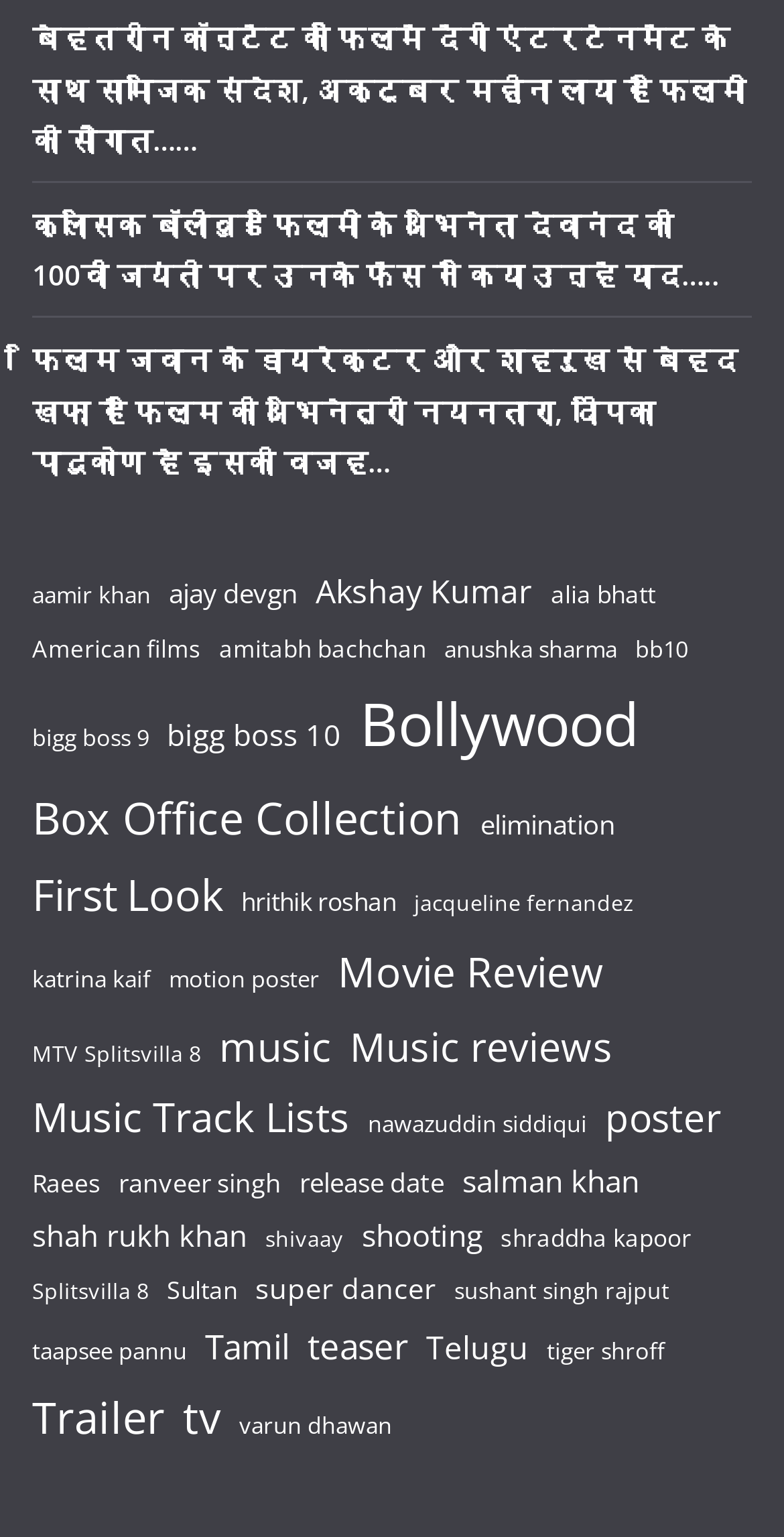Bounding box coordinates should be provided in the format (top-left x, top-left y, bottom-right x, bottom-right y) with all values between 0 and 1. Identify the bounding box for this UI element: teaser

[0.392, 0.855, 0.521, 0.896]